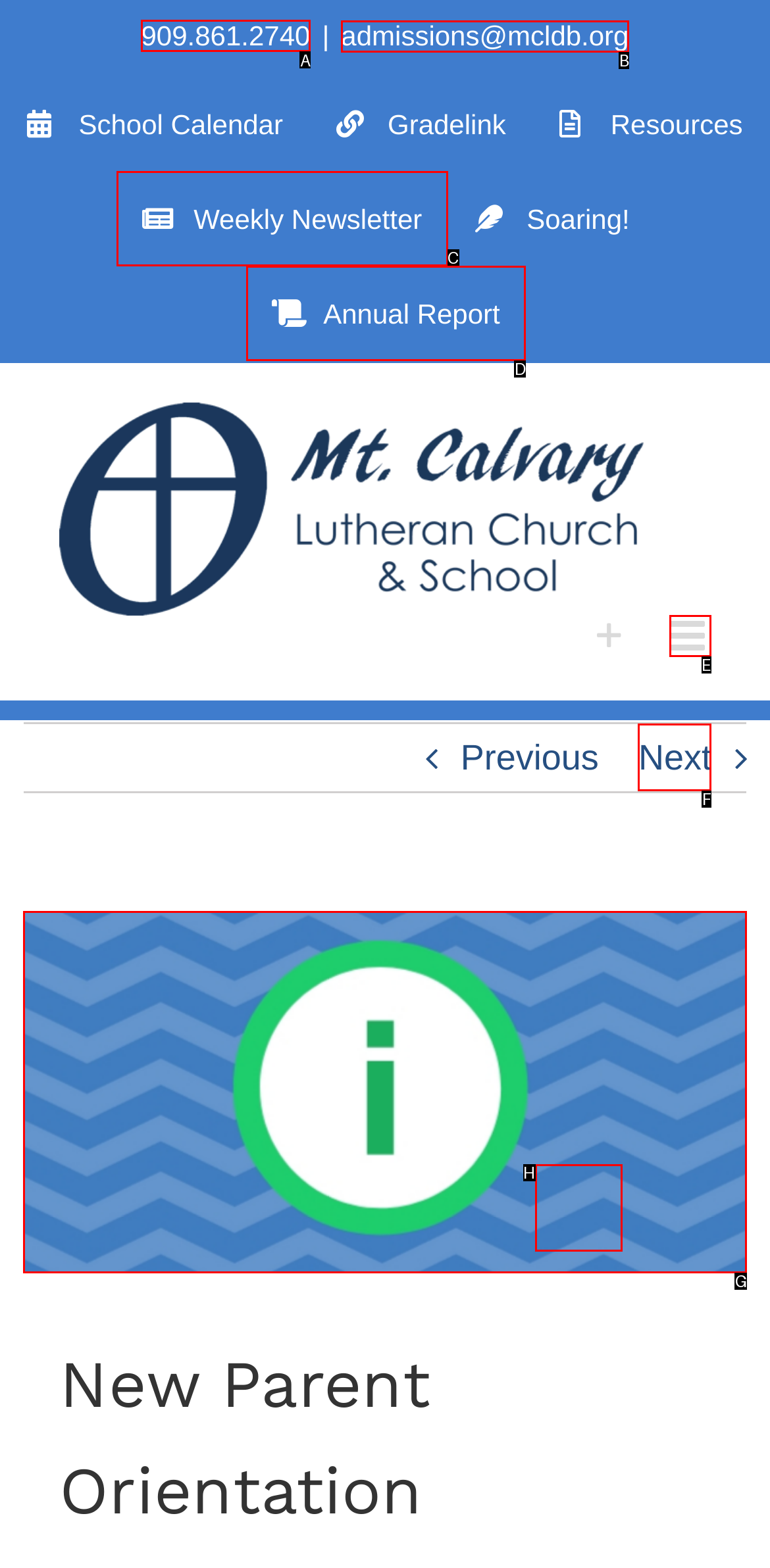Decide which HTML element to click to complete the task: Call the school Provide the letter of the appropriate option.

A